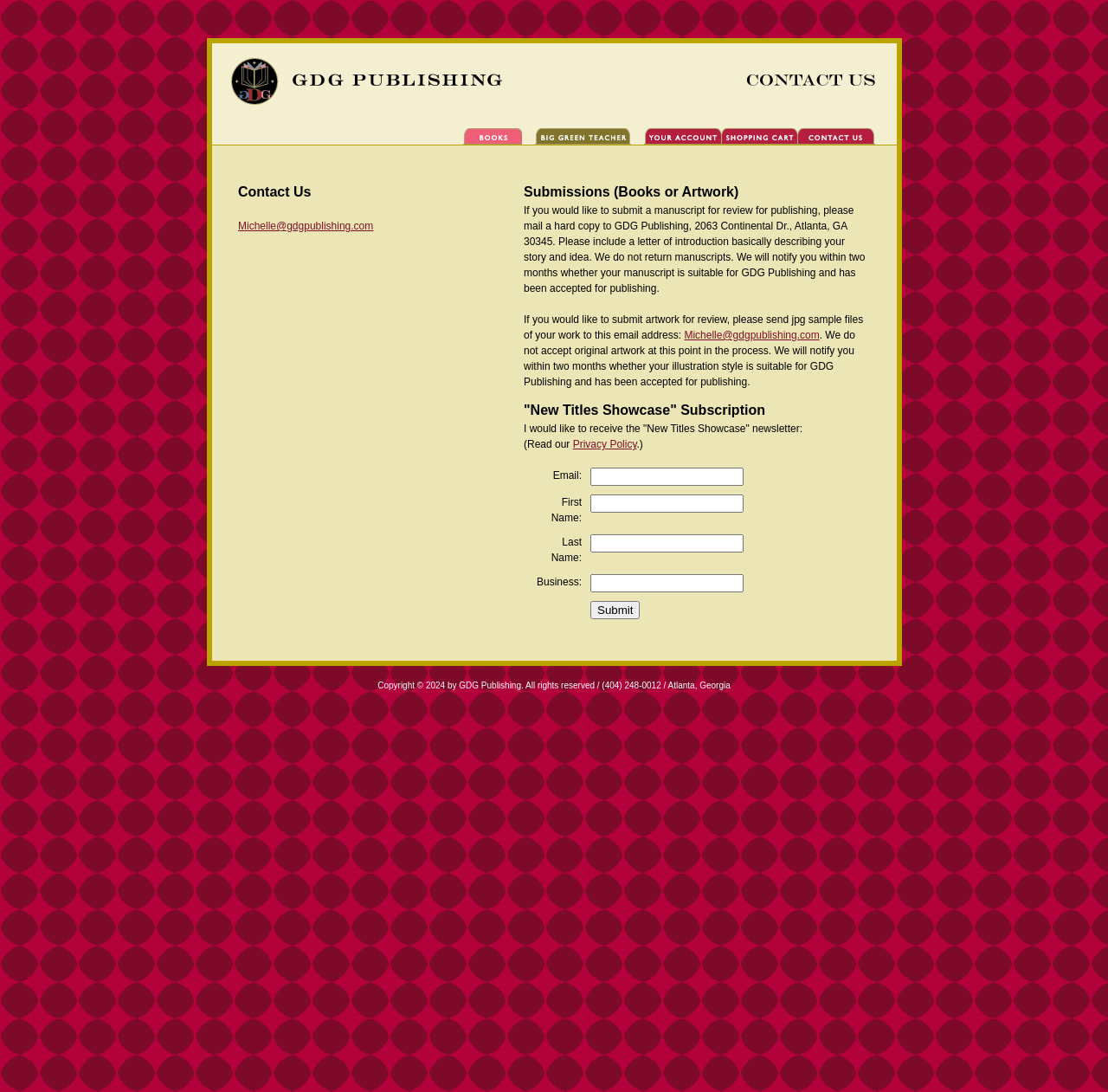Using the elements shown in the image, answer the question comprehensively: What is the name of the newsletter that you can subscribe to?

The webpage offers a subscription to the 'New Titles Showcase' newsletter, which can be found in the 'Contact Us' section, where you can enter your email address and other details to receive the newsletter.